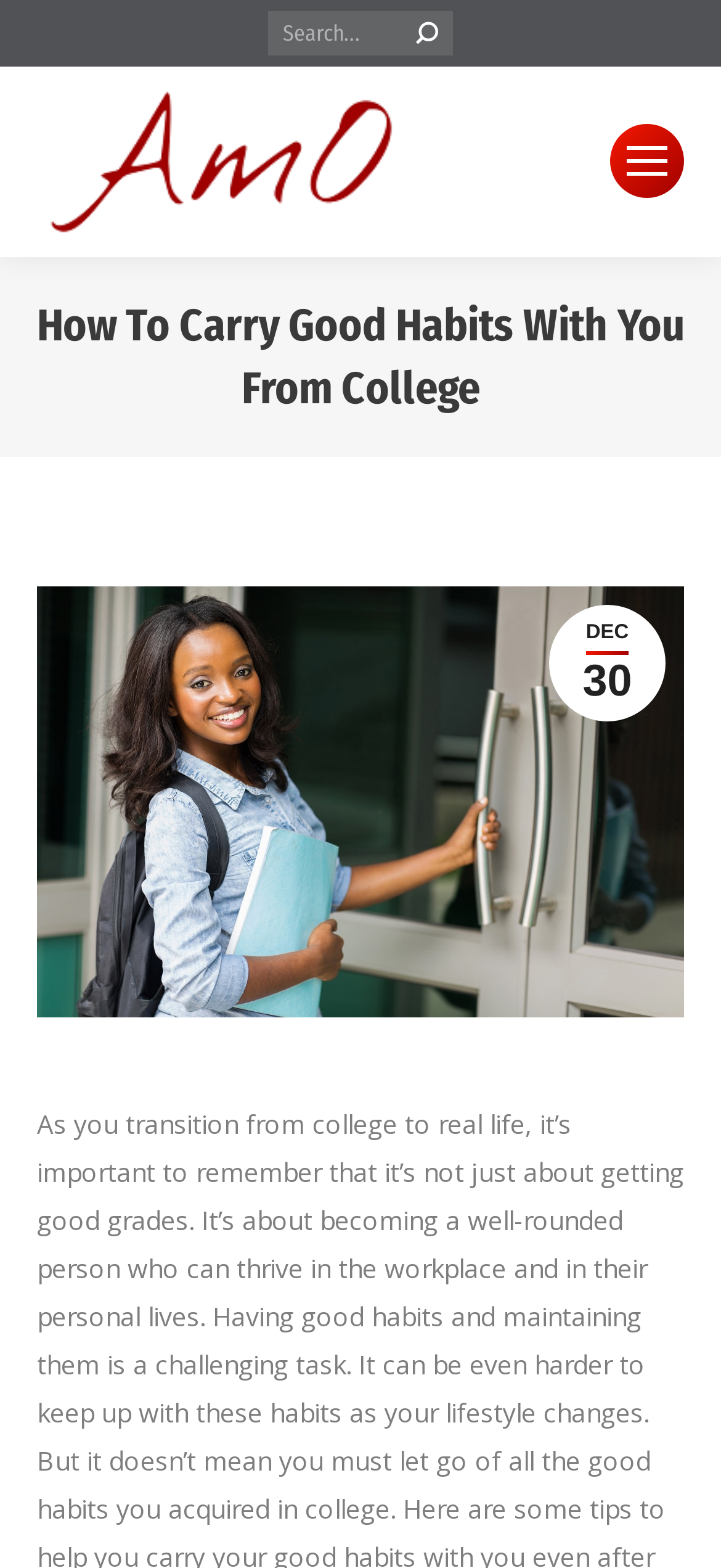Carefully examine the image and provide an in-depth answer to the question: What is the date mentioned in the article?

The date 'DEC 30' is mentioned in the article, which suggests that the article was published or updated on December 30.